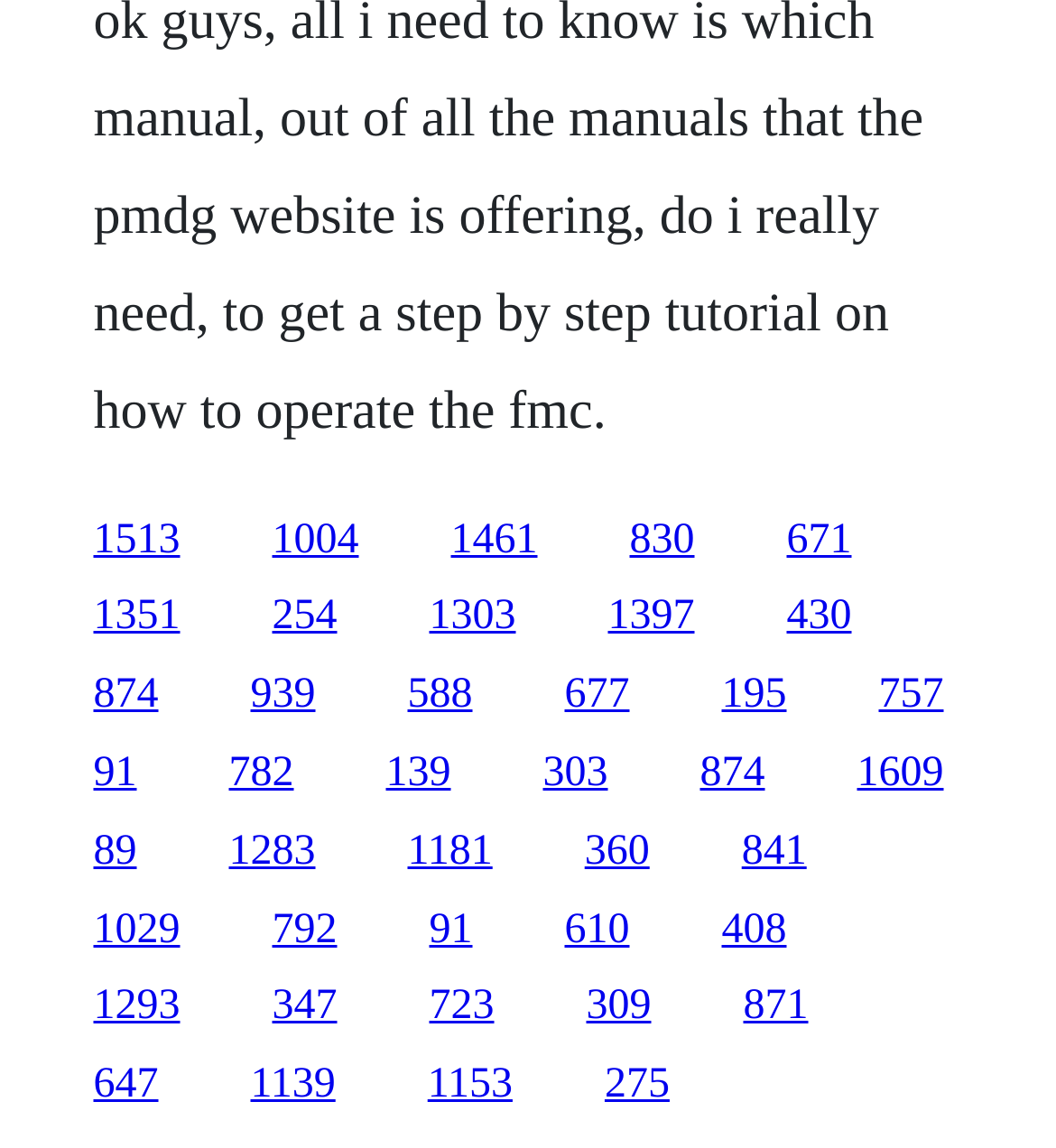Locate the bounding box coordinates of the element to click to perform the following action: 'contact us by phone'. The coordinates should be given as four float values between 0 and 1, in the form of [left, top, right, bottom].

None